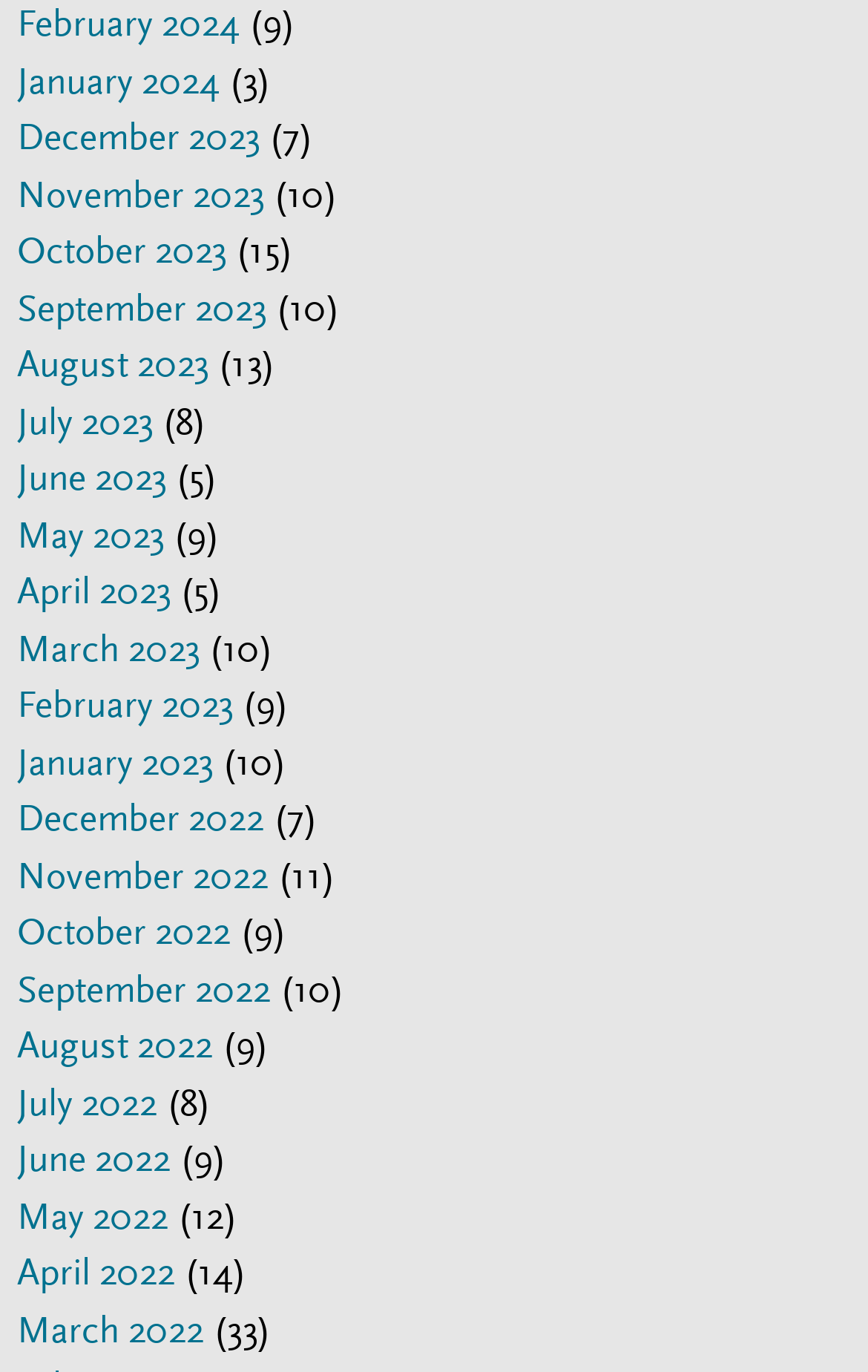Please indicate the bounding box coordinates for the clickable area to complete the following task: "View August 2023". The coordinates should be specified as four float numbers between 0 and 1, i.e., [left, top, right, bottom].

[0.02, 0.248, 0.241, 0.281]